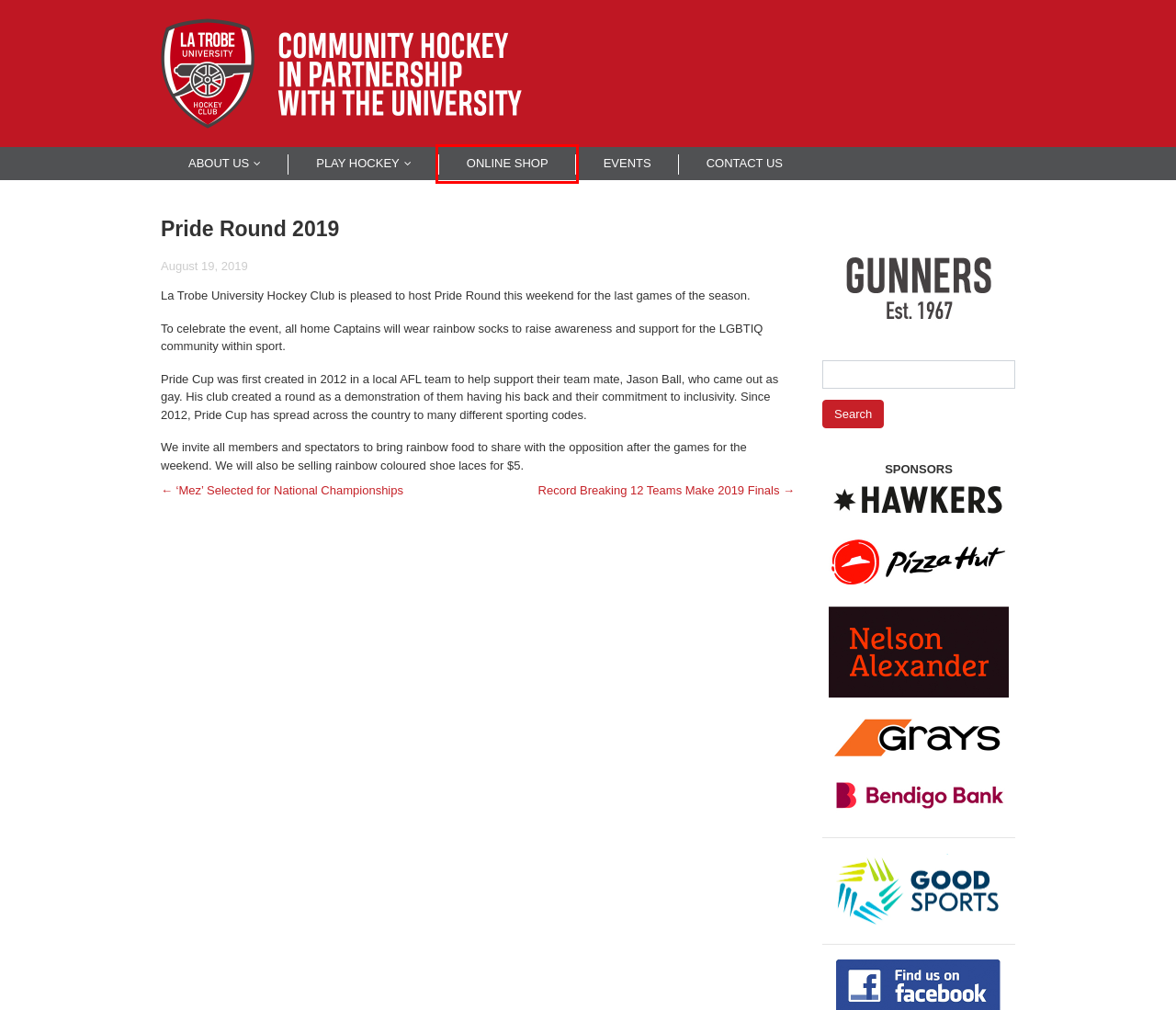A screenshot of a webpage is given, marked with a red bounding box around a UI element. Please select the most appropriate webpage description that fits the new page after clicking the highlighted element. Here are the candidates:
A. Under 10s to 18s | La Trobe University Hockey Club
B. Premierships | La Trobe University Hockey Club
C. Shop | La Trobe University Hockey Club
D. Record Breaking 12 Teams Make 2019 Finals | La Trobe University Hockey Club
E. International Players | La Trobe University Hockey Club
F. Events | La Trobe University Hockey Club
G. Introductory Junior Hockey | La Trobe University Hockey Club
H. ‘Mez’ Selected for National Championships | La Trobe University Hockey Club

C